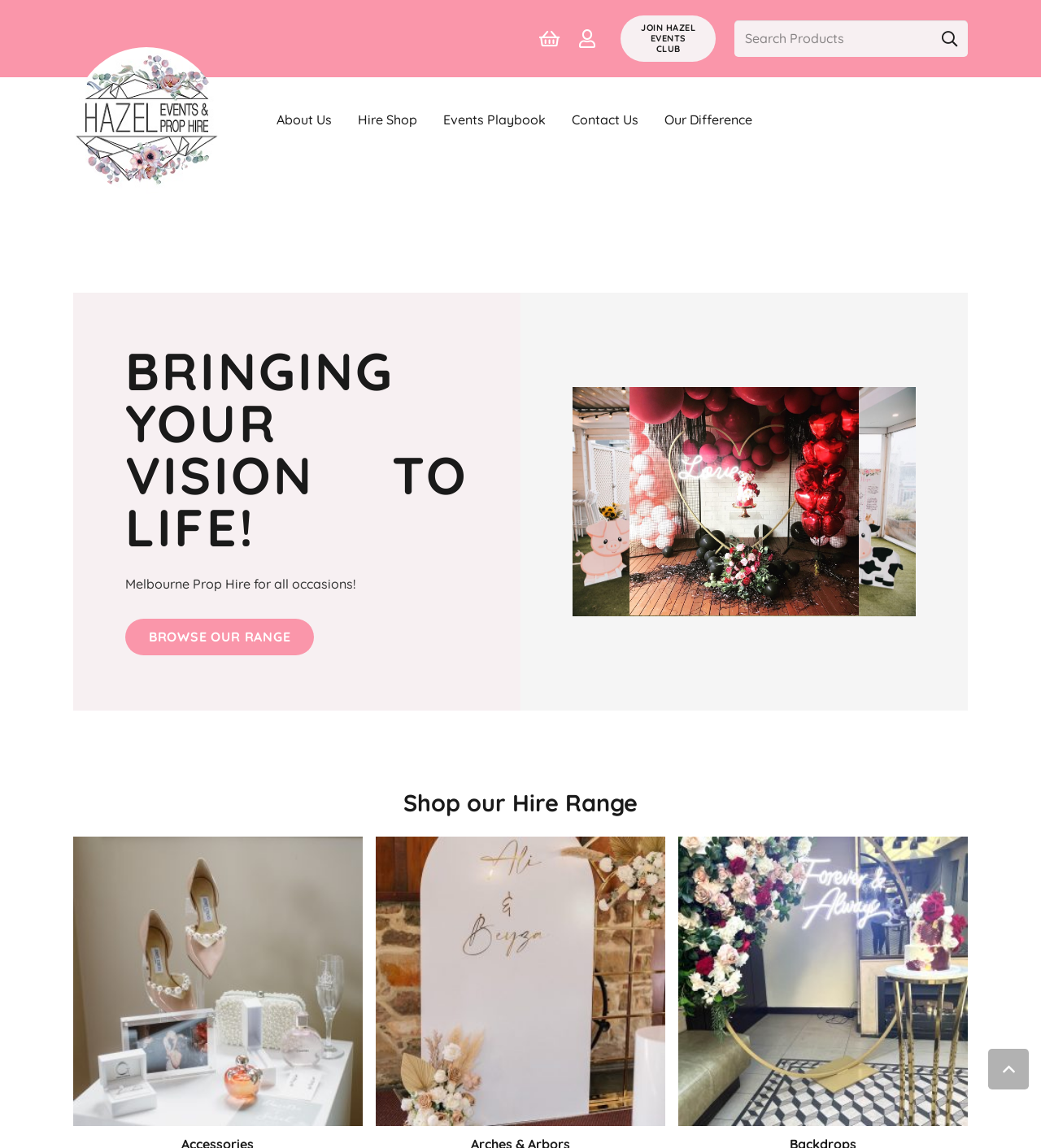Please identify the bounding box coordinates of the element that needs to be clicked to execute the following command: "Go to About Us page". Provide the bounding box using four float numbers between 0 and 1, formatted as [left, top, right, bottom].

[0.253, 0.067, 0.331, 0.142]